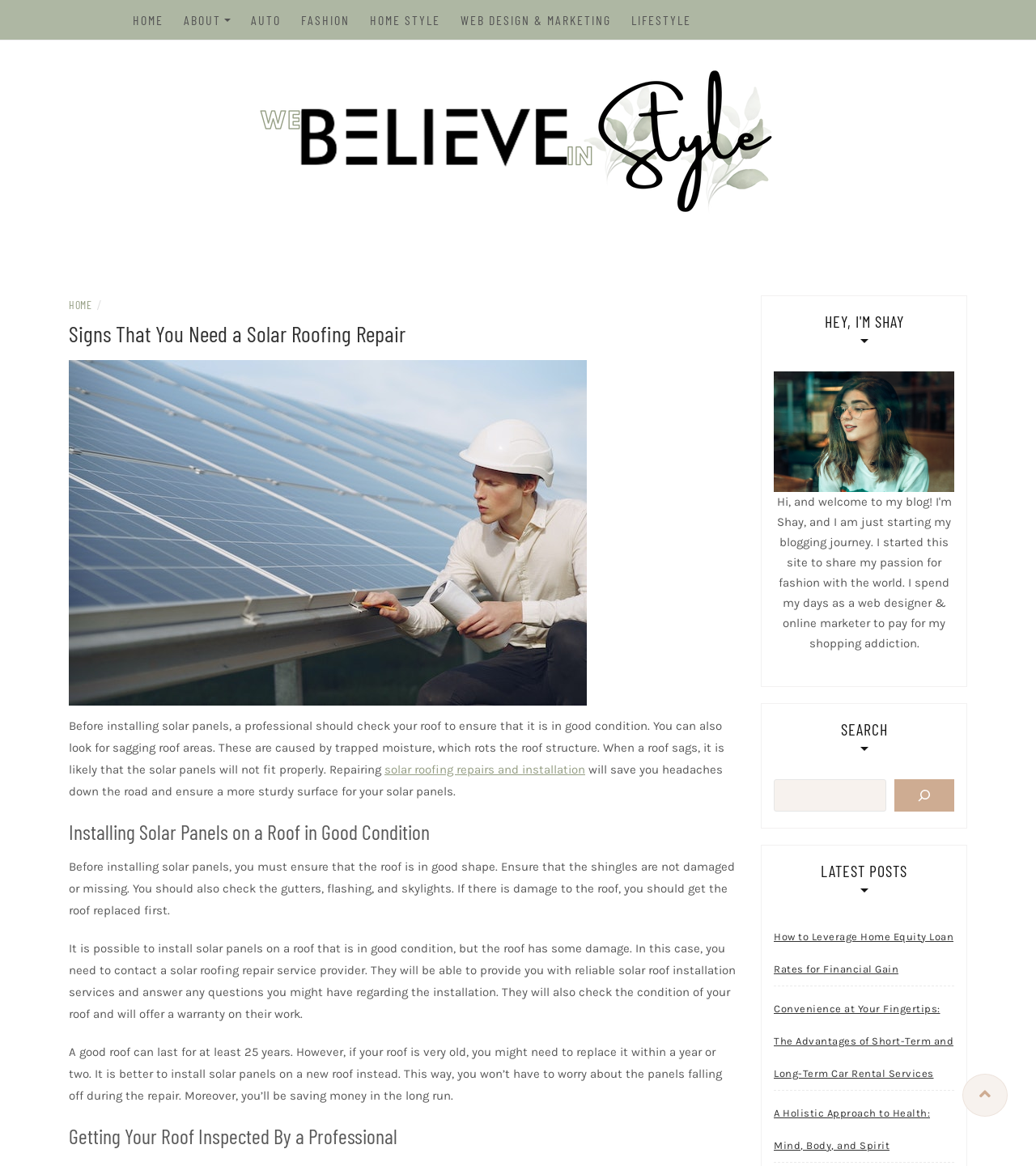Please determine the bounding box coordinates, formatted as (top-left x, top-left y, bottom-right x, bottom-right y), with all values as floating point numbers between 0 and 1. Identify the bounding box of the region described as: parent_node: WE BELIEVE IN STYLE

[0.247, 0.056, 0.753, 0.205]